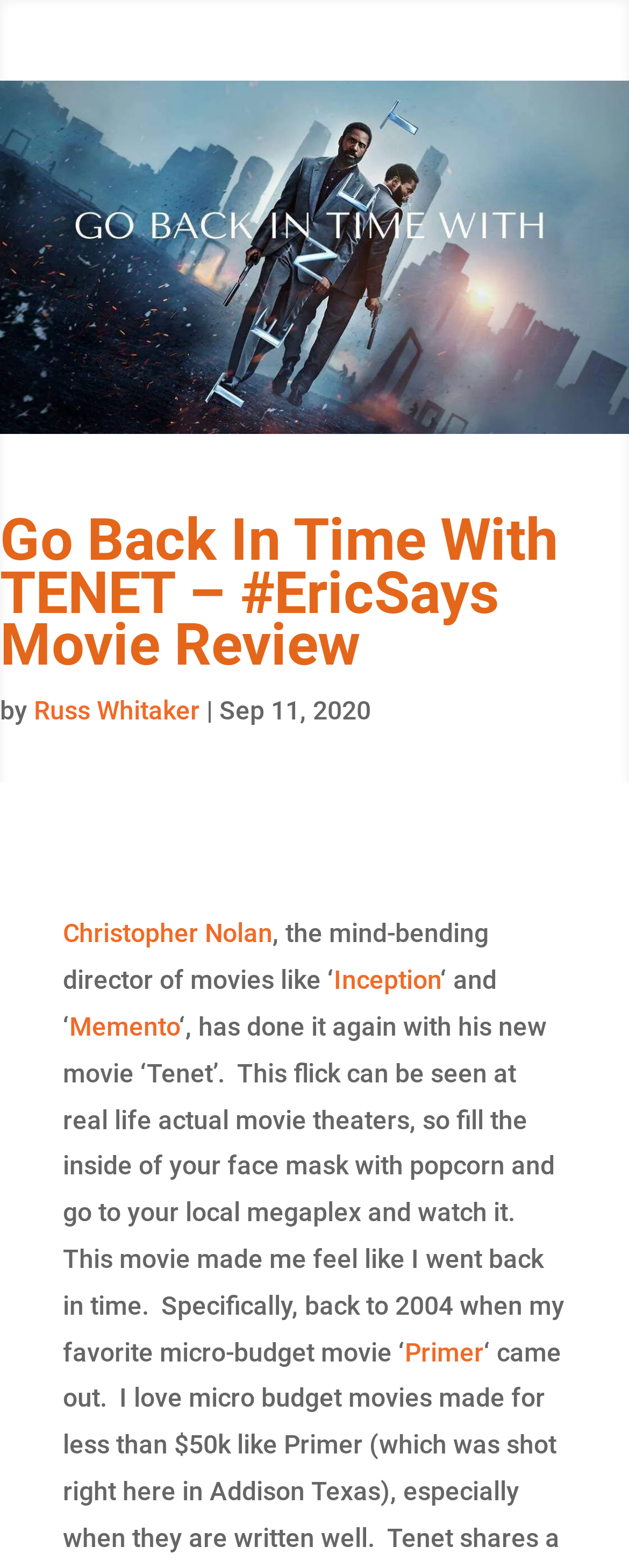What is the tone of the movie review?
Answer the question with as much detail as you can, using the image as a reference.

I inferred the tone of the review by reading the text, which mentions that the director 'has done it again' and that the reviewer felt like they went back in time to a good memory. The tone of the review seems to be positive and enthusiastic.